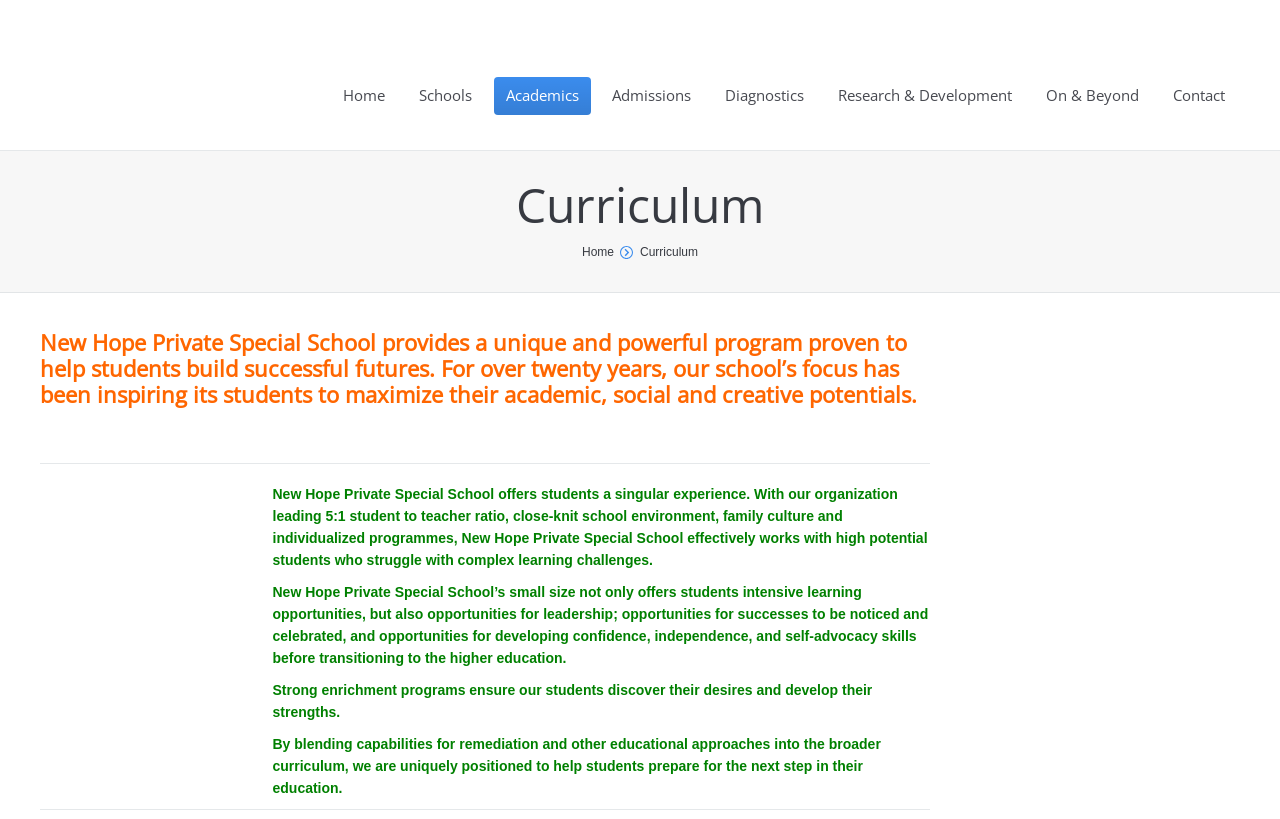Elaborate on the information and visuals displayed on the webpage.

The webpage is about New Hope Private Special School's curriculum. At the top left, there is an image of the school's logo, "New Hope". Below the logo, there is a navigation menu with 8 links: "Home", "Schools", "Academics", "Admissions", "Diagnostics", "Research & Development", "On & Beyond", and "Contact". These links are aligned horizontally and take up about half of the screen width.

Below the navigation menu, there is a heading that reads "Curriculum". To the right of the heading, there is a breadcrumb trail that says "You are here:" followed by a link to "Home". 

The main content of the webpage is divided into four paragraphs. The first paragraph describes the school's program, stating that it has been helping students build successful futures for over twenty years. The second paragraph is empty. The third paragraph explains that the school offers a unique experience with a low student-to-teacher ratio, close-knit environment, and individualized programs. The fourth paragraph describes the benefits of the school's small size, including opportunities for leadership, success, and developing confidence. The fifth paragraph mentions the school's strong enrichment programs, and the sixth paragraph explains how the school prepares students for the next step in their education.

There are no other images on the page besides the school's logo. The overall content is focused on describing the school's curriculum and programs.